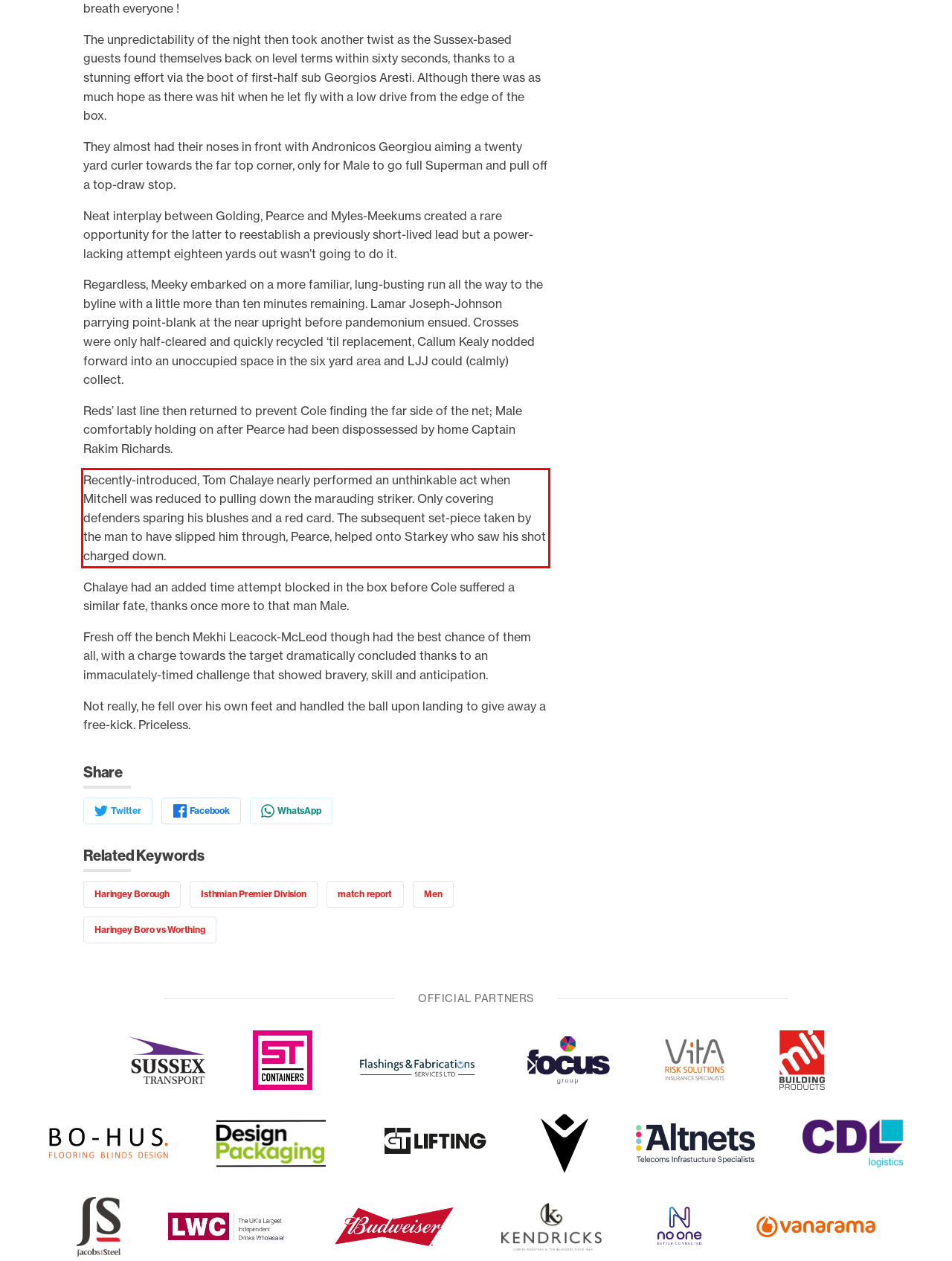Analyze the screenshot of a webpage where a red rectangle is bounding a UI element. Extract and generate the text content within this red bounding box.

Recently-introduced, Tom Chalaye nearly performed an unthinkable act when Mitchell was reduced to pulling down the marauding striker. Only covering defenders sparing his blushes and a red card. The subsequent set-piece taken by the man to have slipped him through, Pearce, helped onto Starkey who saw his shot charged down.